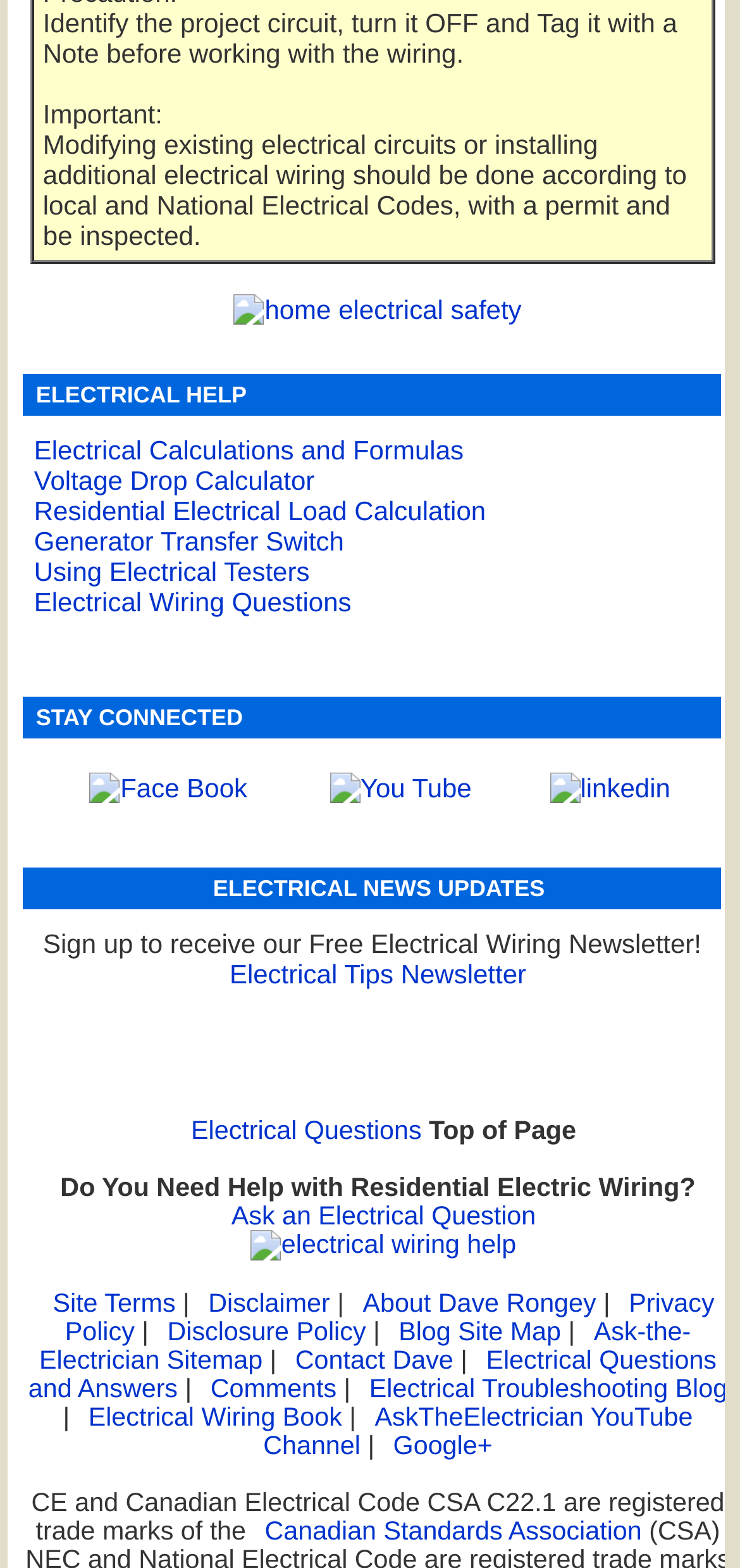Extract the bounding box coordinates for the UI element described as: "Comments".

[0.269, 0.864, 0.455, 0.907]